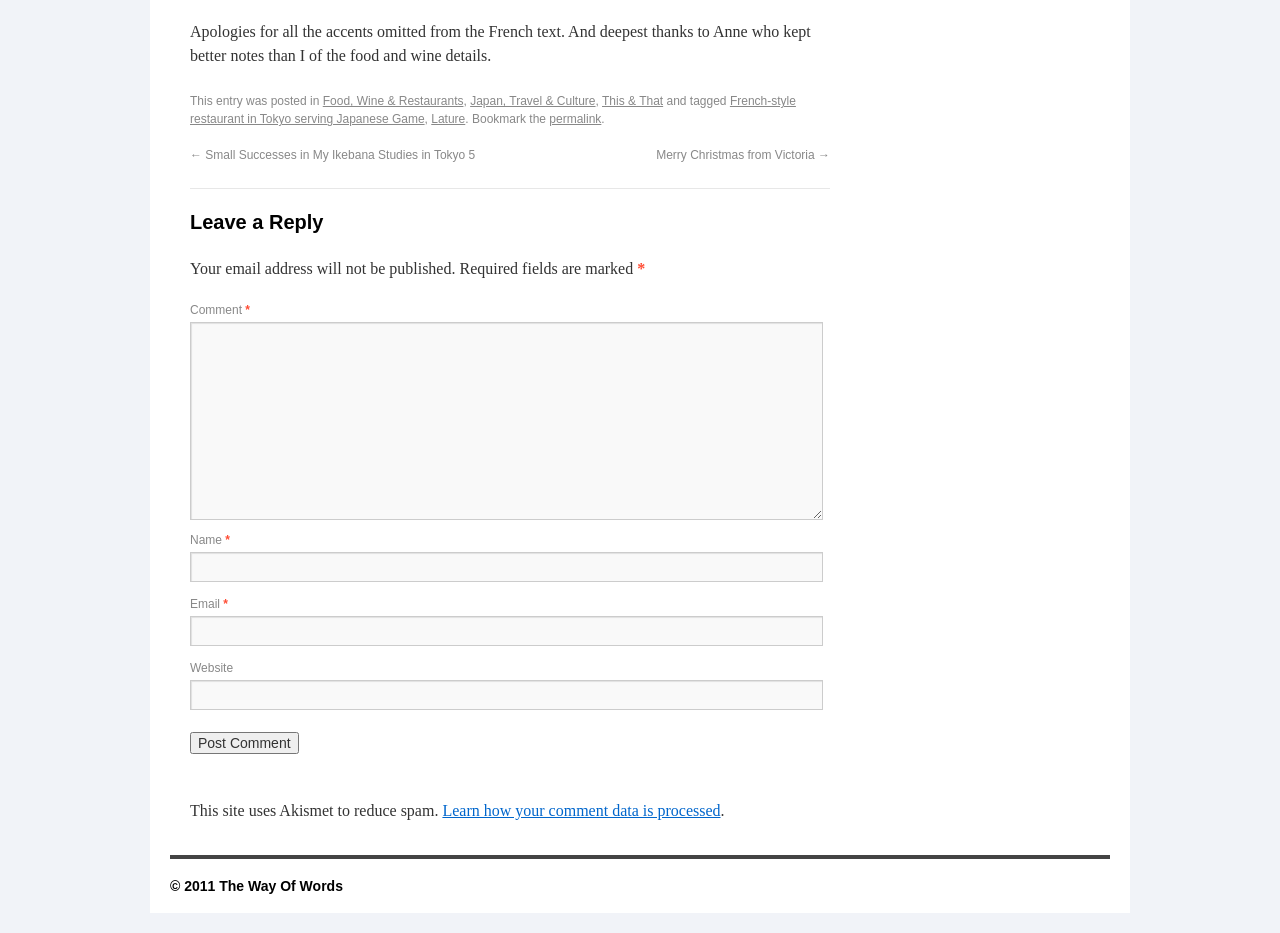Can you determine the bounding box coordinates of the area that needs to be clicked to fulfill the following instruction: "Post a comment"?

[0.148, 0.785, 0.233, 0.808]